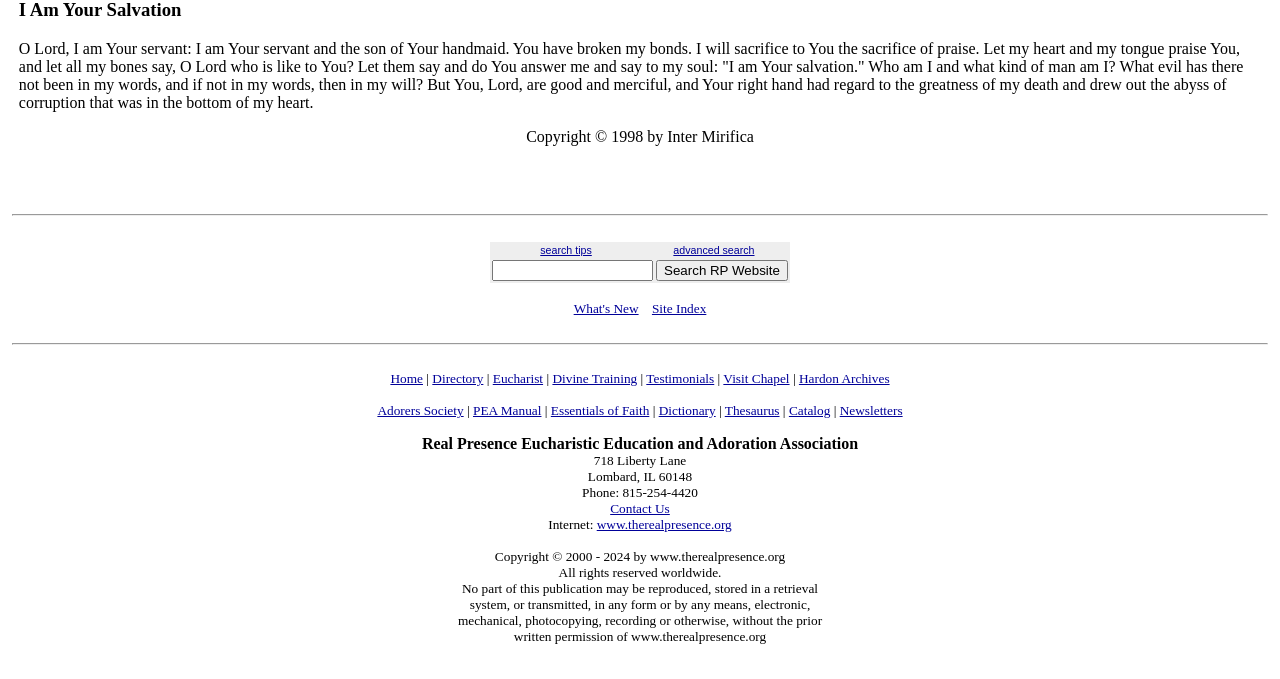Specify the bounding box coordinates of the region I need to click to perform the following instruction: "Read the Testimonials". The coordinates must be four float numbers in the range of 0 to 1, i.e., [left, top, right, bottom].

[0.505, 0.546, 0.558, 0.568]